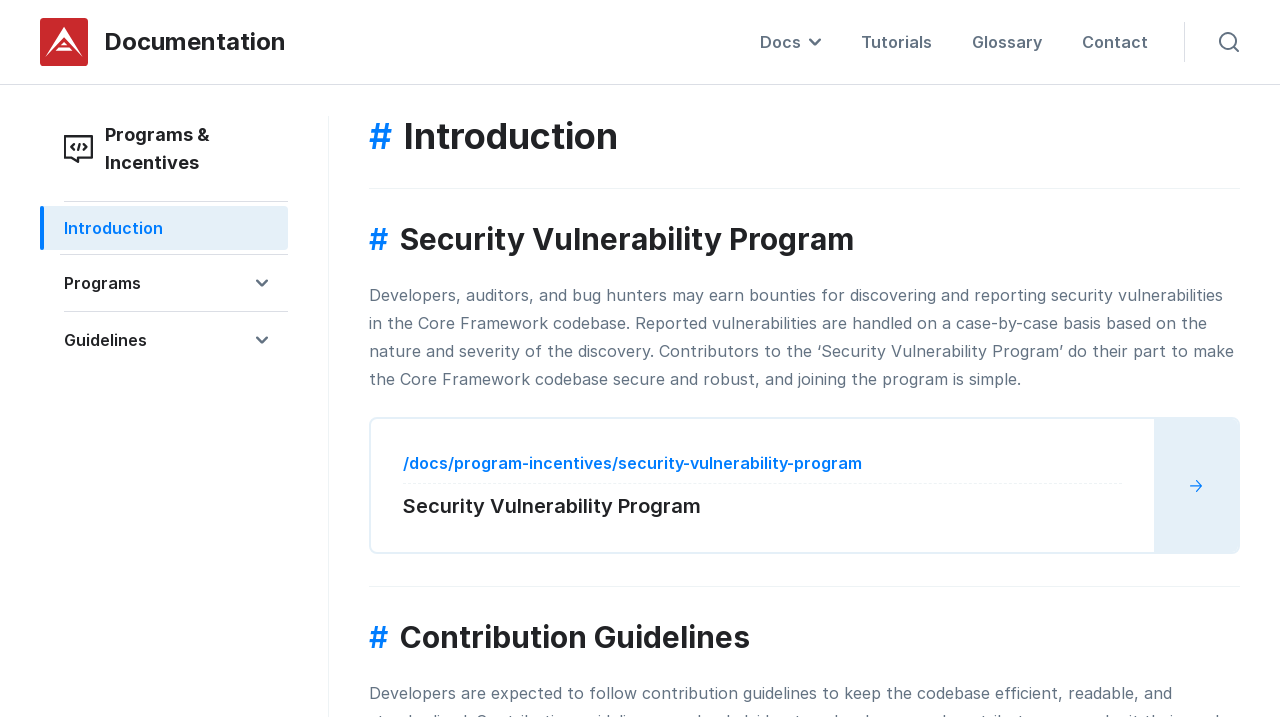What is the main topic of this webpage?
Based on the image, respond with a single word or phrase.

Blockchain